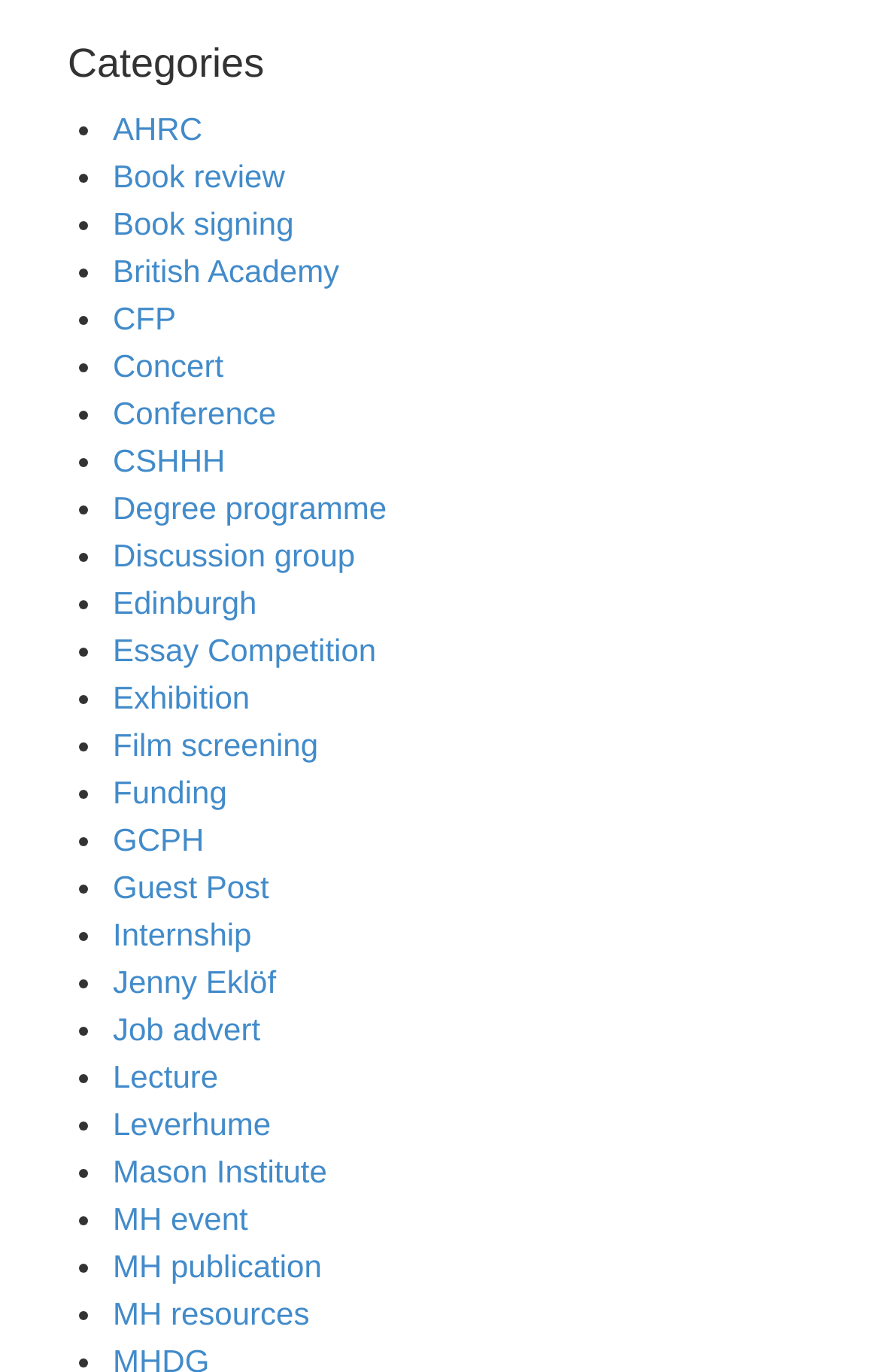Find the bounding box coordinates for the element that must be clicked to complete the instruction: "View the 'Book review' page". The coordinates should be four float numbers between 0 and 1, indicated as [left, top, right, bottom].

[0.128, 0.115, 0.324, 0.141]